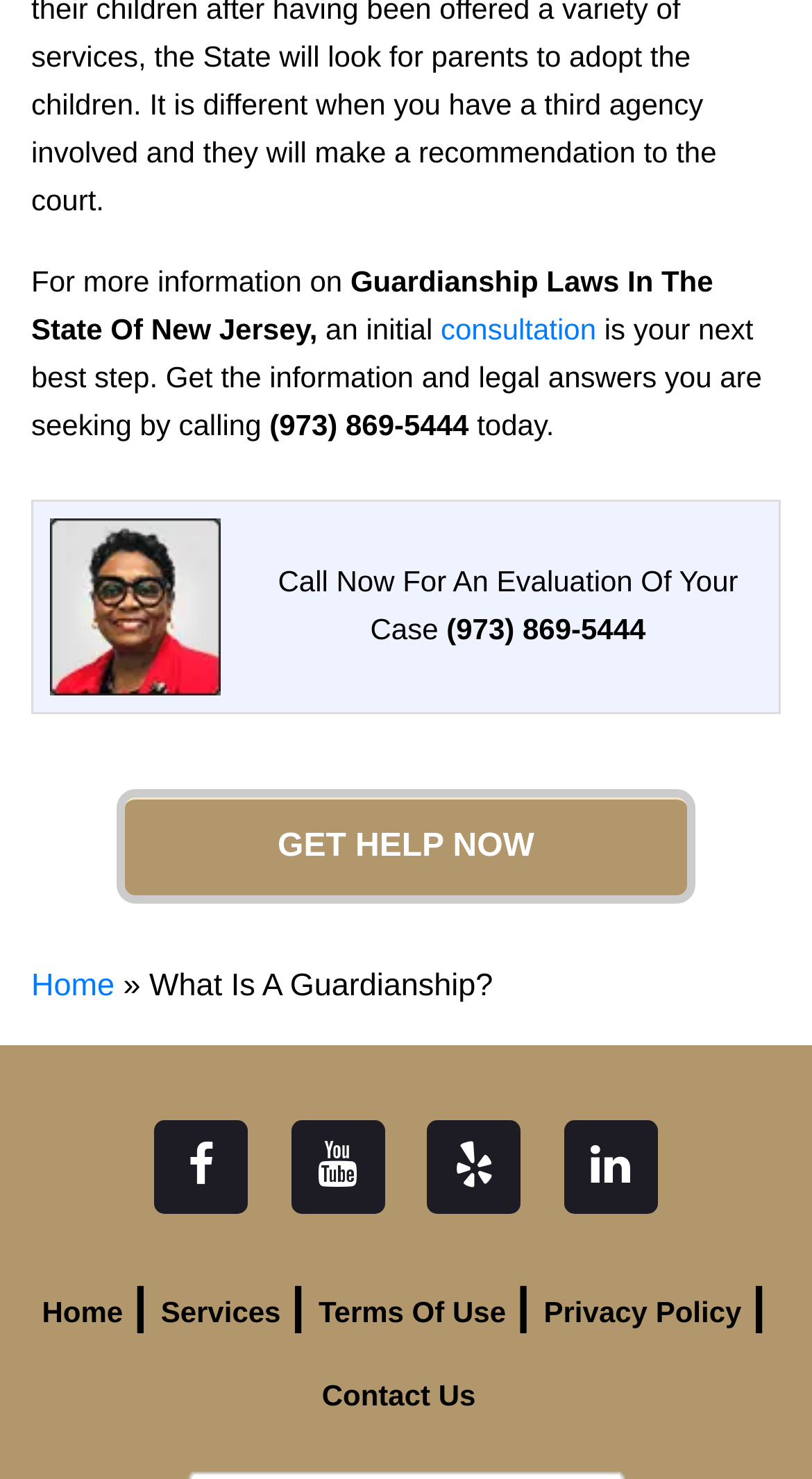Find and specify the bounding box coordinates that correspond to the clickable region for the instruction: "Call for an evaluation of your case".

[0.55, 0.414, 0.795, 0.436]